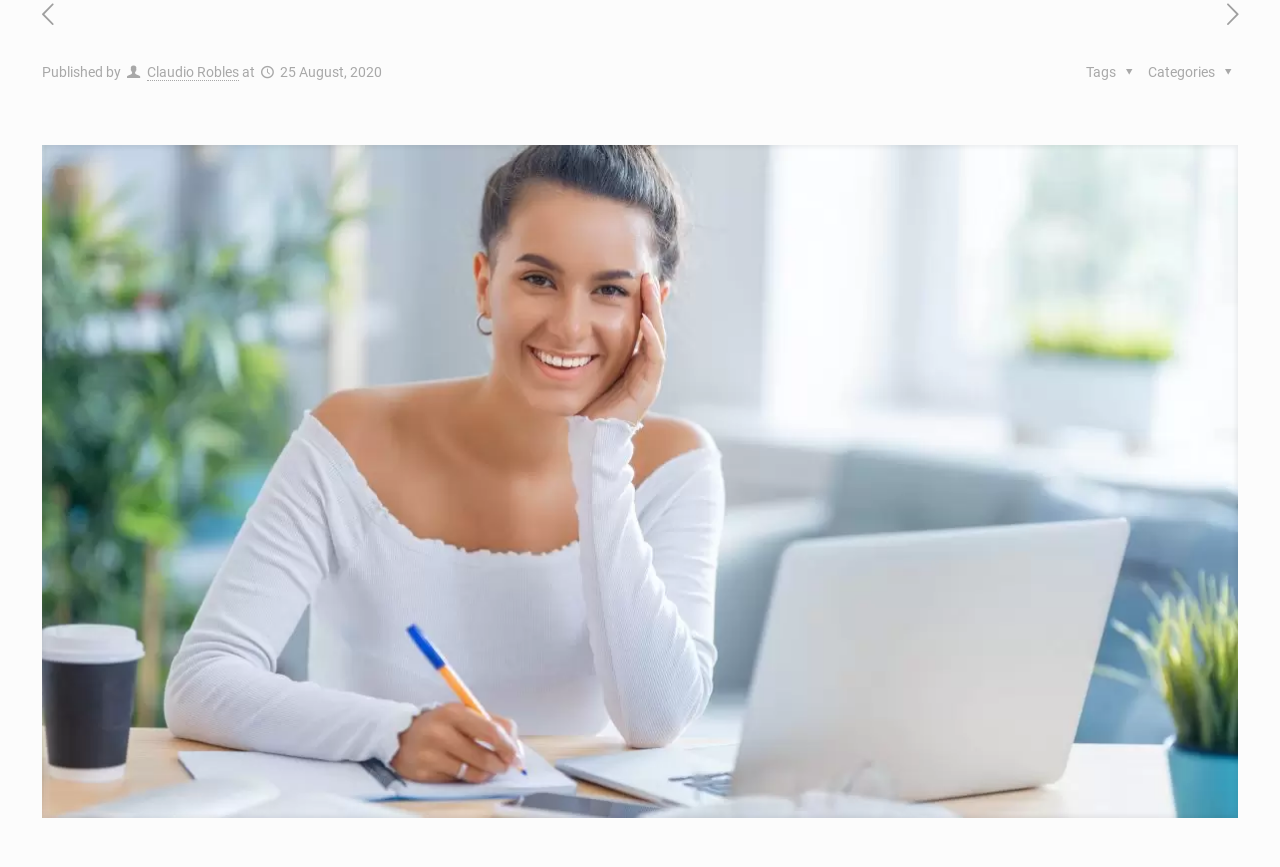What is the author of the post?
Identify the answer in the screenshot and reply with a single word or phrase.

Claudio Robles